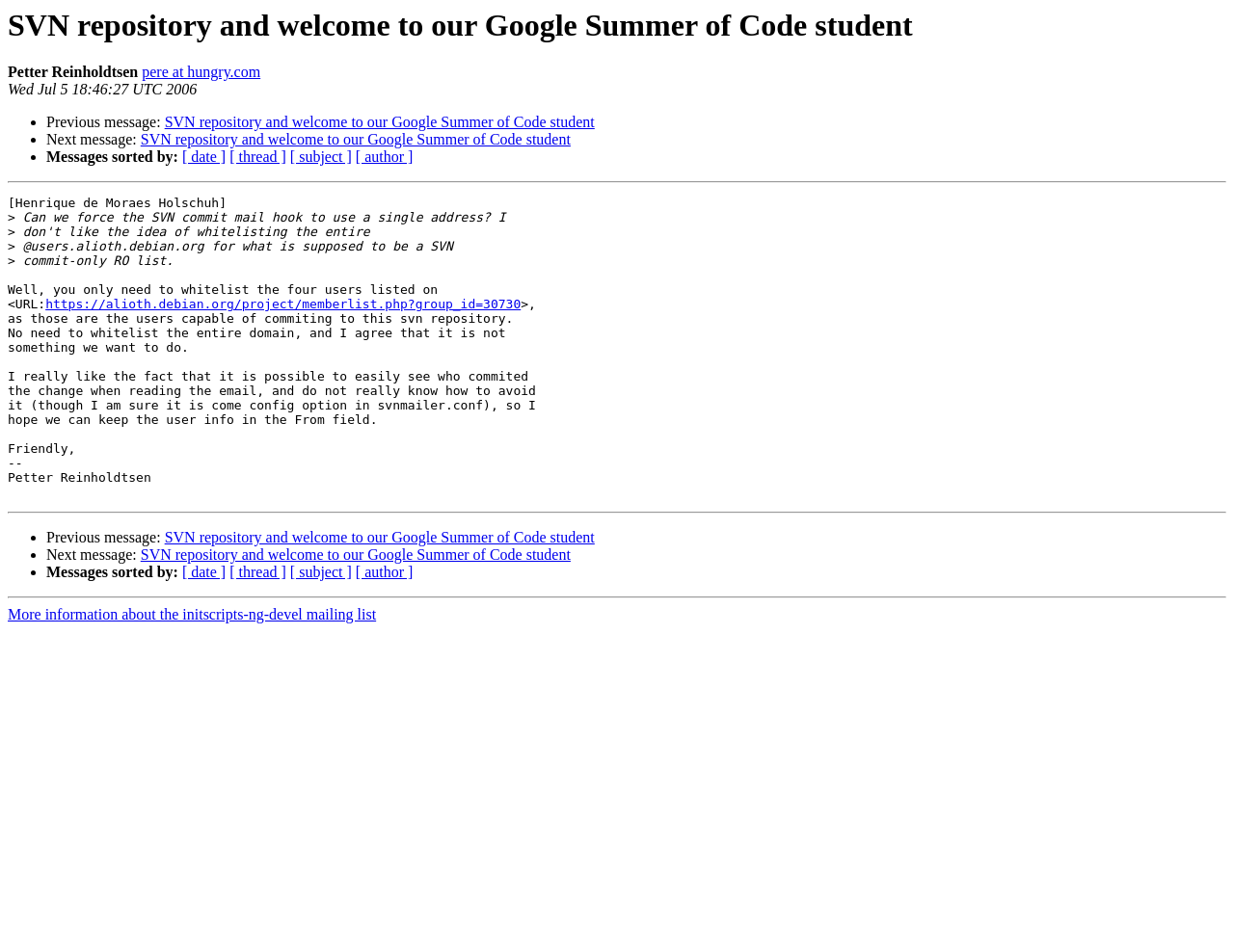How many separators are there in the page? Refer to the image and provide a one-word or short phrase answer.

3